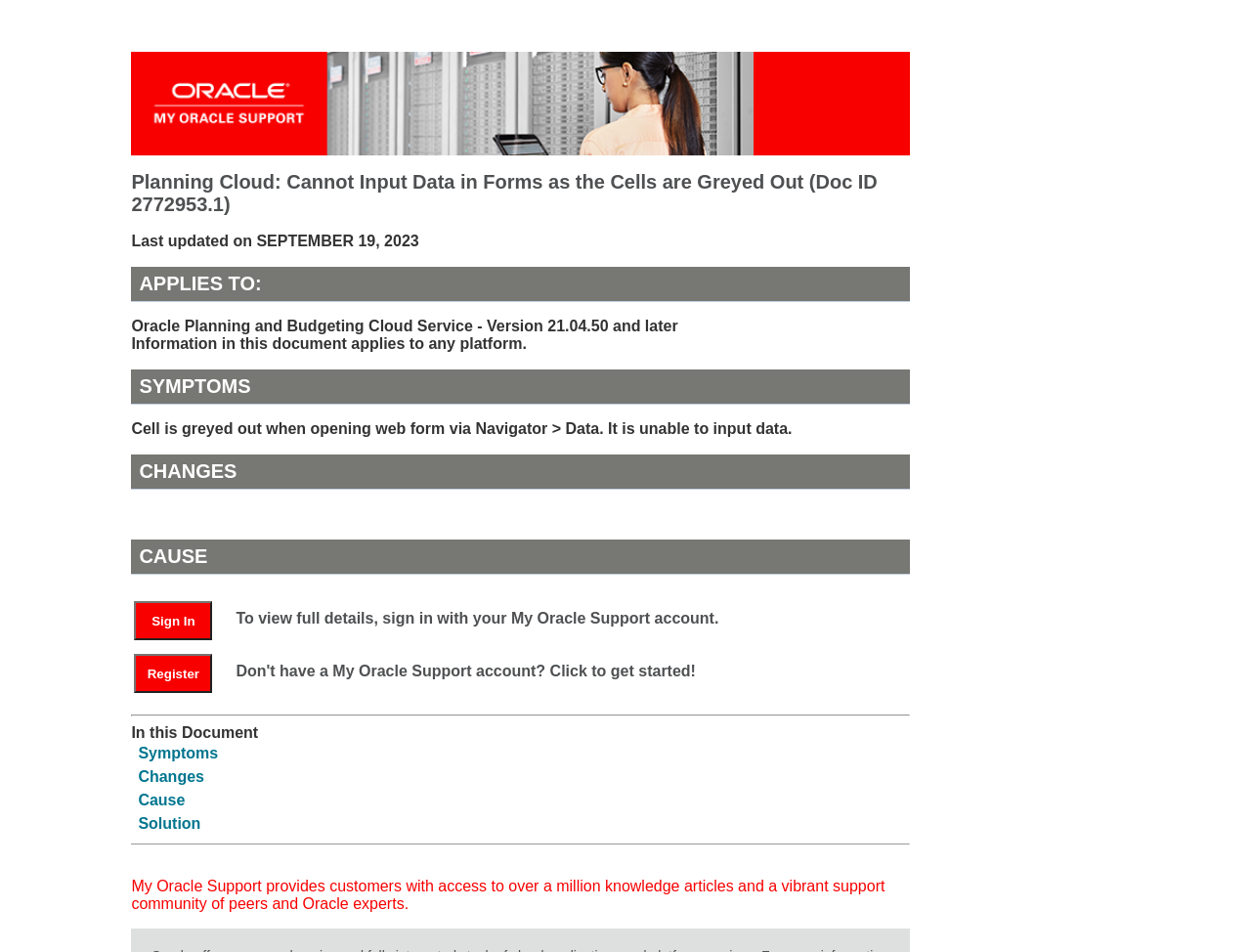Using the description "Changes", locate and provide the bounding box of the UI element.

[0.11, 0.807, 0.163, 0.824]